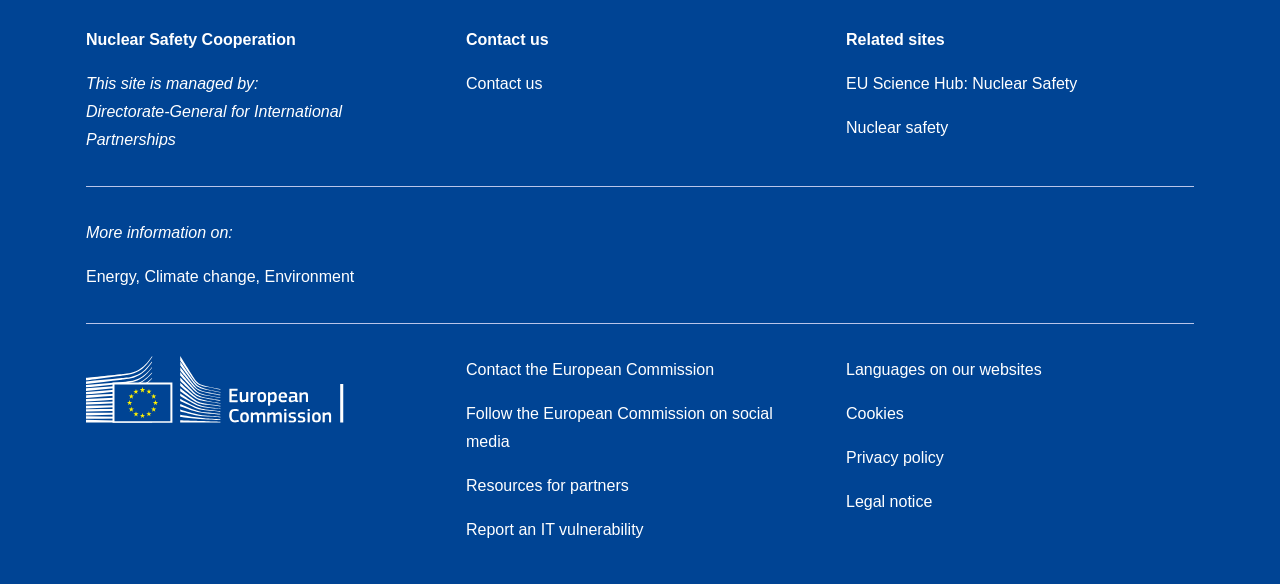Give a one-word or short phrase answer to this question: 
What is the name of the logo in the bottom left corner?

European Commission logo